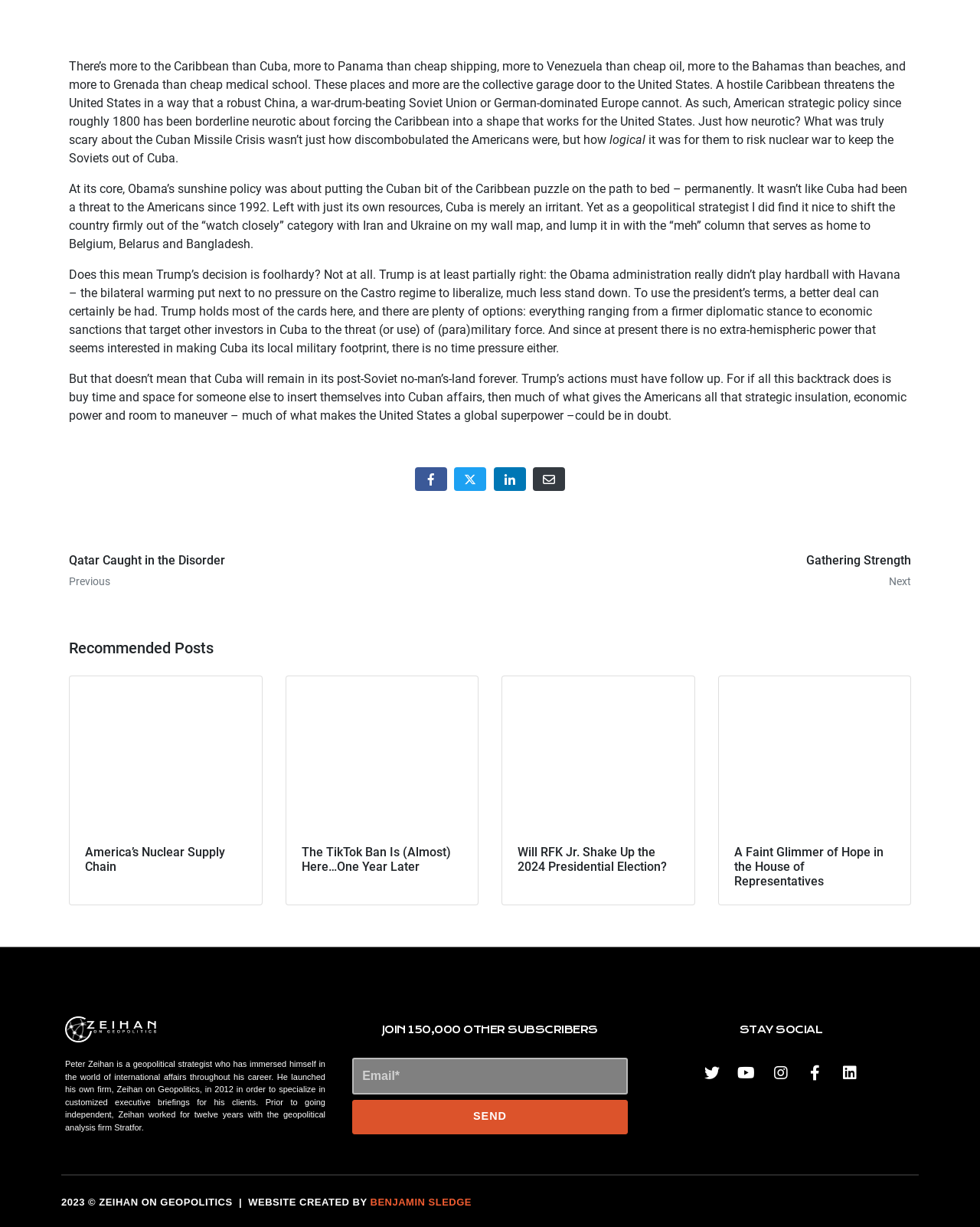Bounding box coordinates should be in the format (top-left x, top-left y, bottom-right x, bottom-right y) and all values should be floating point numbers between 0 and 1. Determine the bounding box coordinate for the UI element described as: aria-label="Share on Twitter"

[0.463, 0.381, 0.496, 0.4]